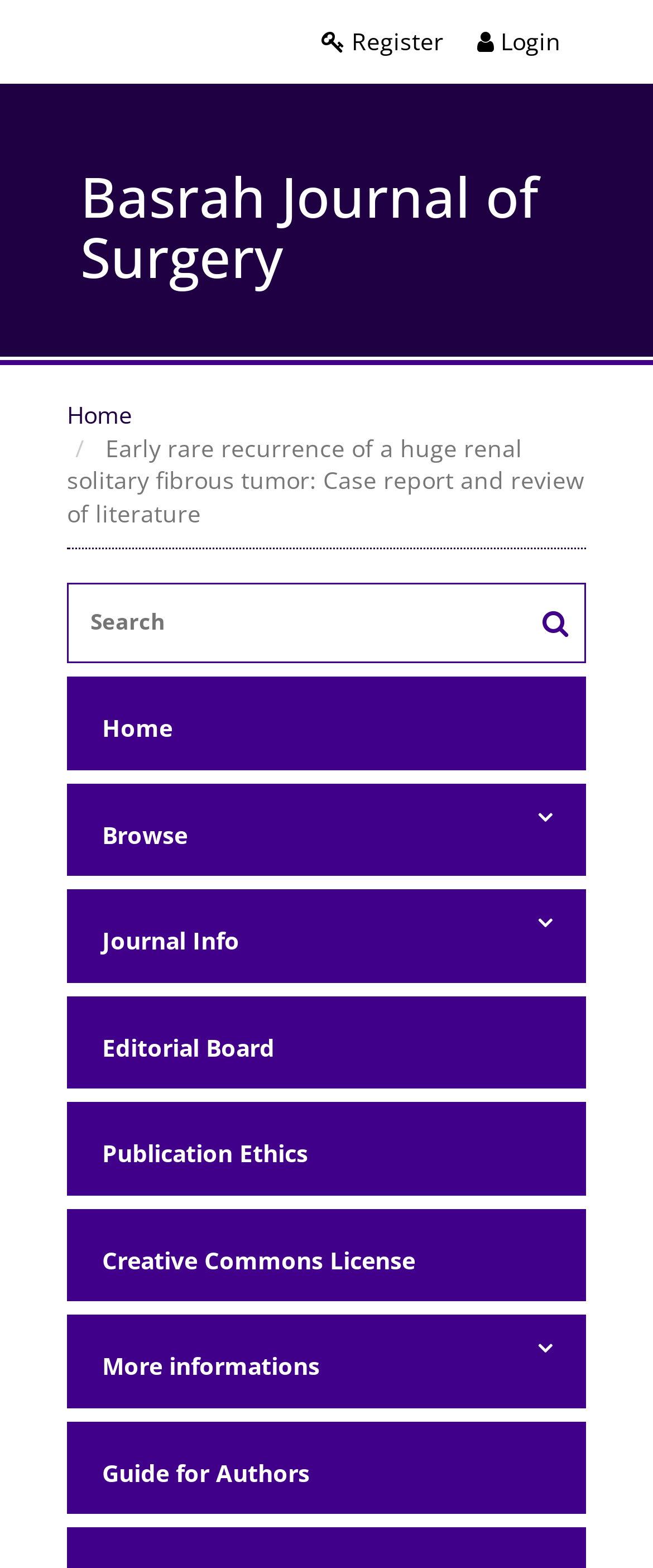Please identify the coordinates of the bounding box that should be clicked to fulfill this instruction: "Go to Home page".

[0.103, 0.254, 0.203, 0.274]